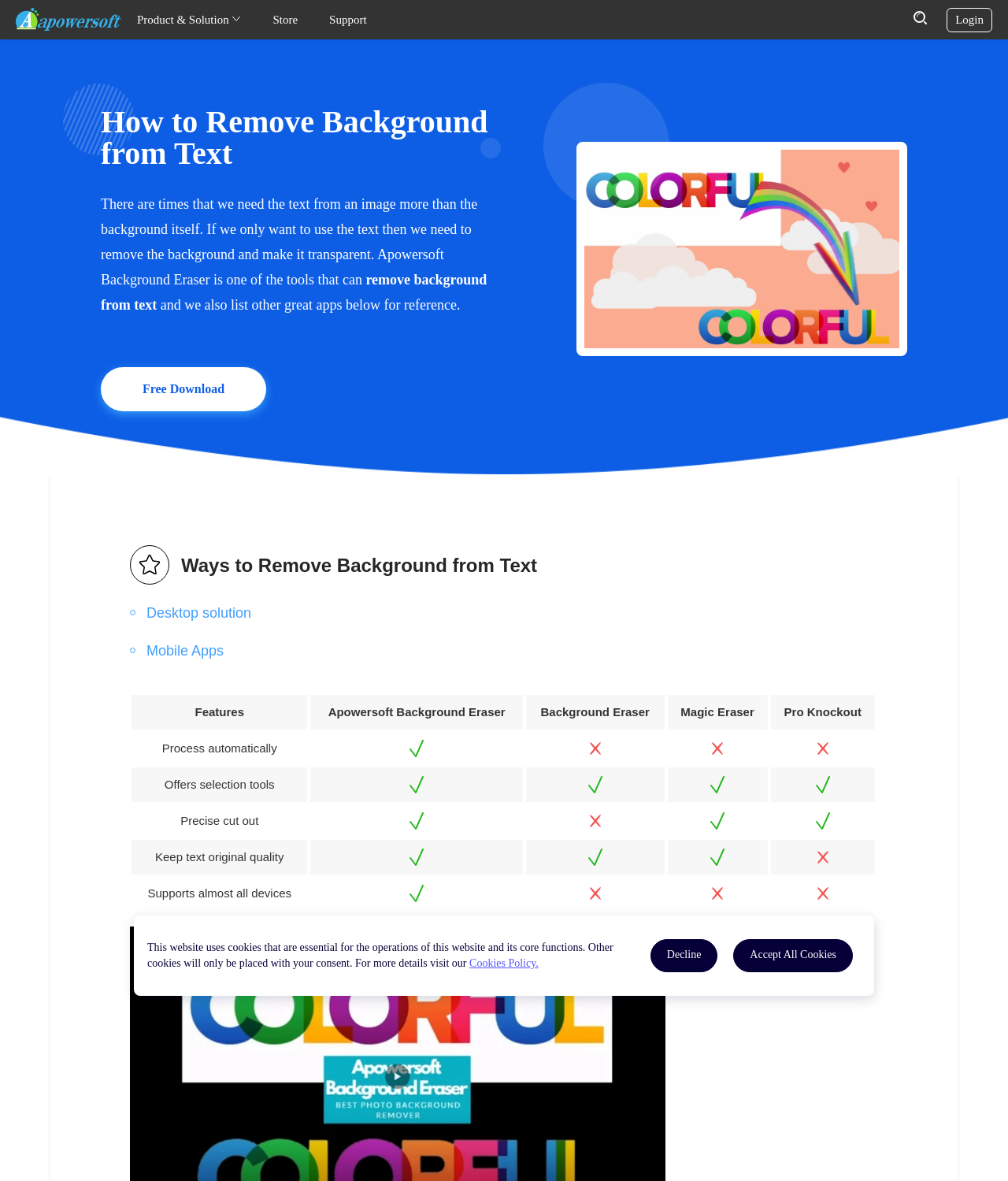Provide the bounding box coordinates for the area that should be clicked to complete the instruction: "Watch the 'remove background from text' YouTube video".

[0.129, 0.904, 0.66, 0.917]